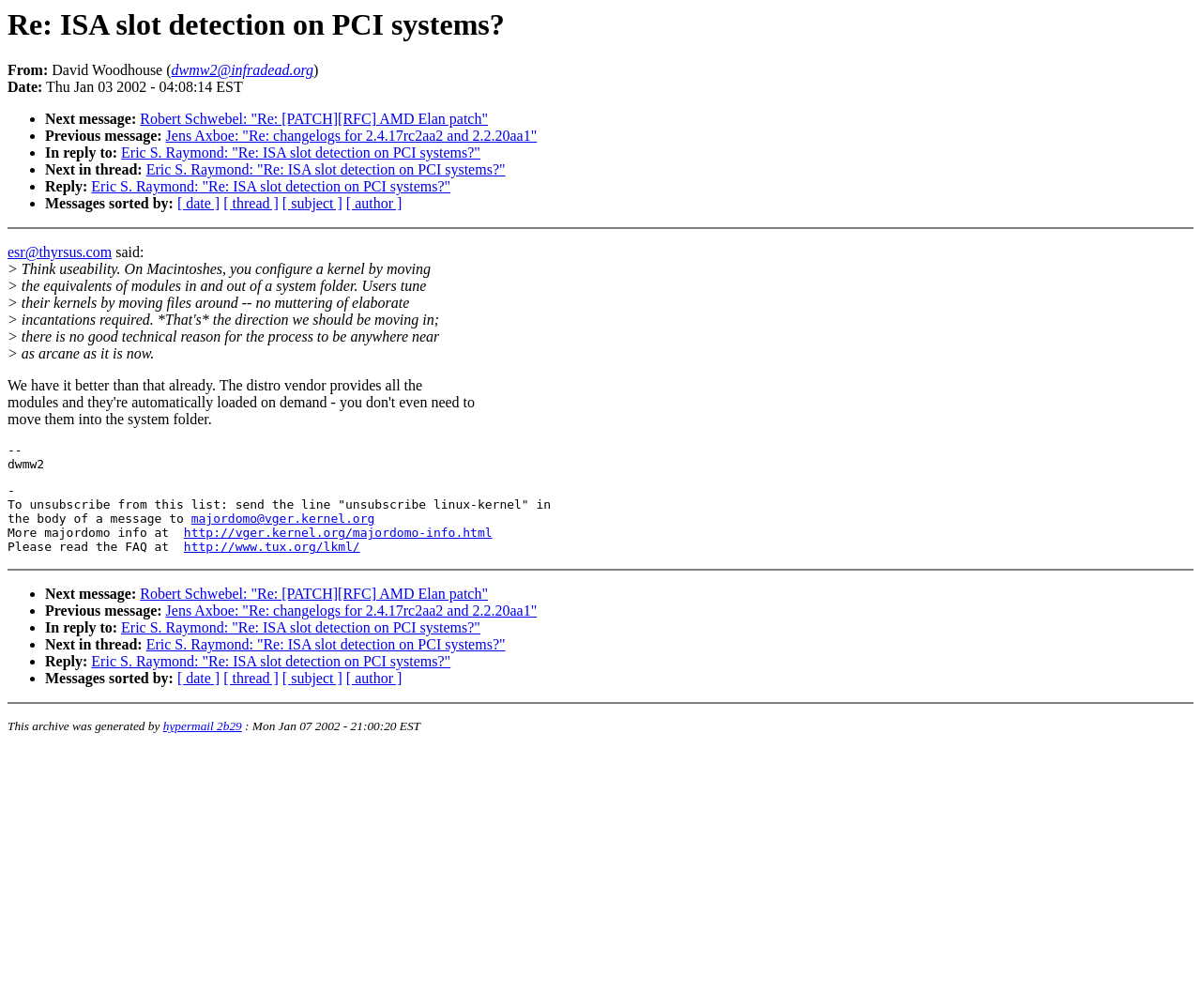Explain the contents of the webpage comprehensively.

This webpage is an archived email thread from the Linux-Kernel Archive, specifically a conversation about ISA slot detection on PCI systems. At the top, there is a heading with the subject of the email thread. Below the heading, there is information about the sender, David Woodhouse, including his email address. 

To the right of the sender's information, there are links to navigate through the email thread, including "Next message", "Previous message", "In reply to", "Next in thread", and "Reply". These links are repeated throughout the page, allowing users to easily navigate through the conversation.

The main content of the page is the email conversation itself. The email is from Eric S. Raymond, and it discusses the usability of kernel configuration on Macintoshes. The email is divided into several paragraphs, with each paragraph discussing a different aspect of kernel configuration.

At the bottom of the page, there are links to unsubscribe from the Linux-Kernel Archive mailing list, as well as links to more information about majordomo and the Linux-Kernel Archive FAQ. There is also a horizontal separator line dividing the main content from the footer.

Throughout the page, there are several horizontal separator lines, which separate different sections of the content. There are also list markers (•) used to indicate the start of a new section or link.